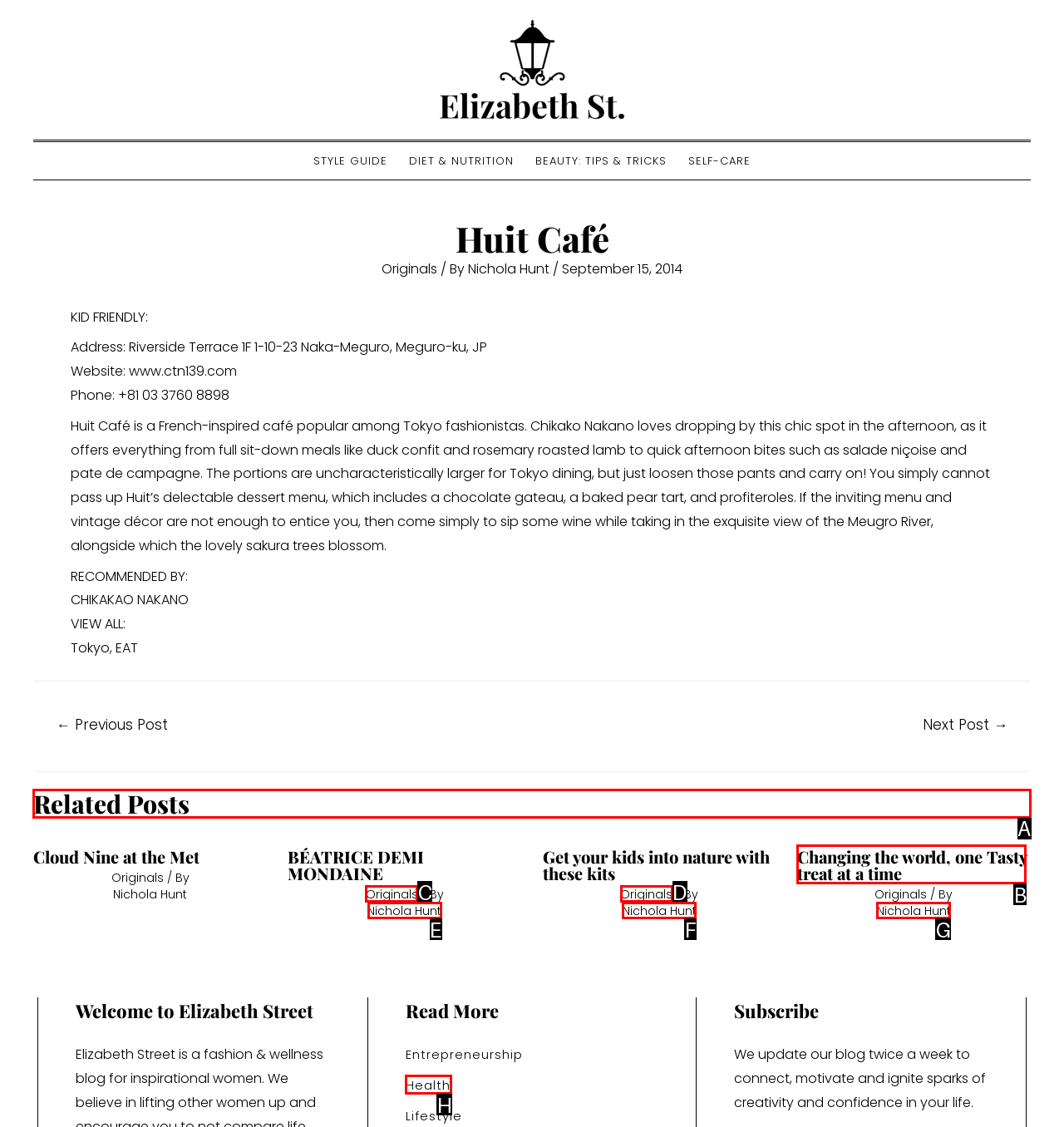Specify the letter of the UI element that should be clicked to achieve the following: View the 'Related Posts'
Provide the corresponding letter from the choices given.

A